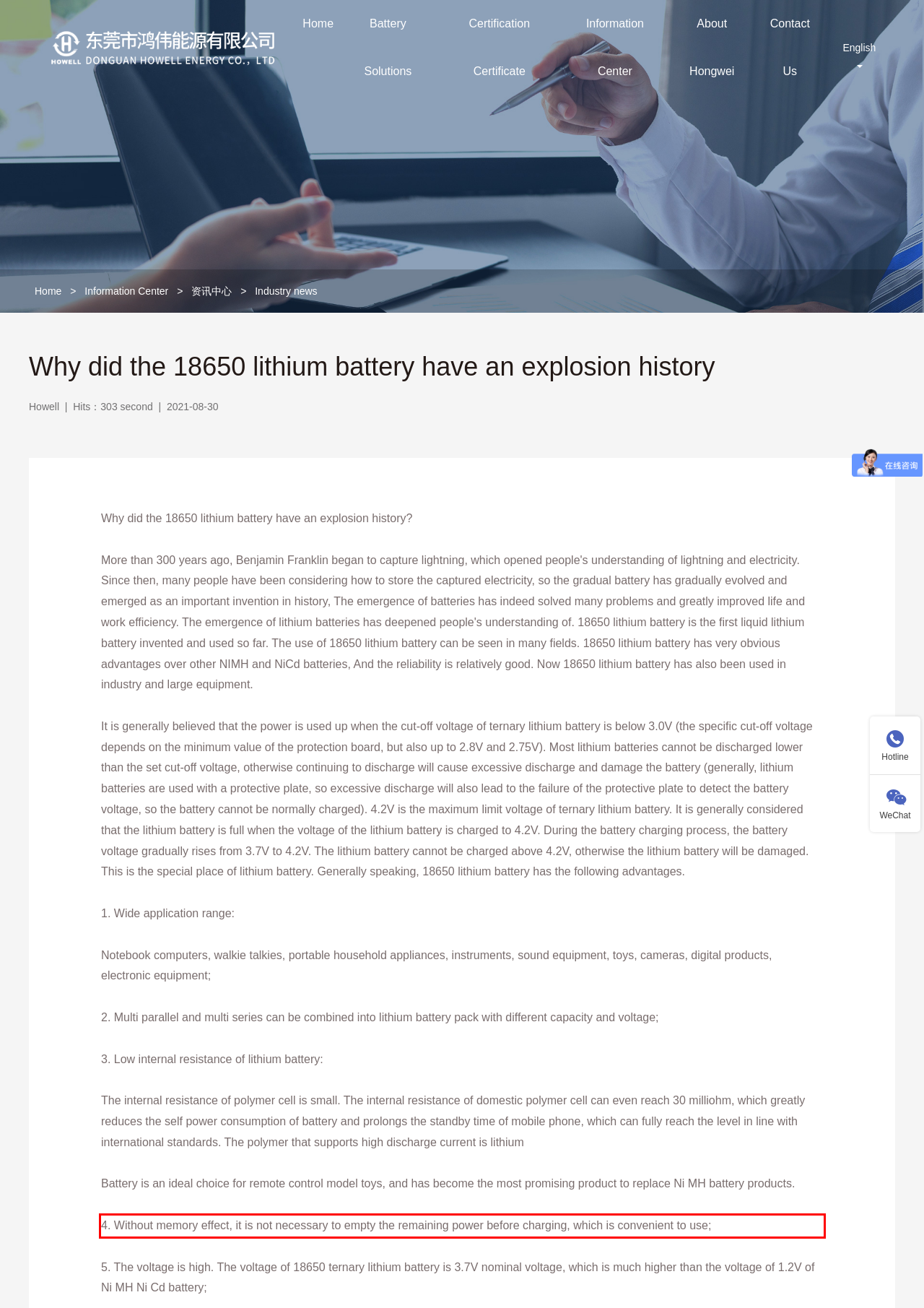Please use OCR to extract the text content from the red bounding box in the provided webpage screenshot.

4. Without memory effect, it is not necessary to empty the remaining power before charging, which is convenient to use;